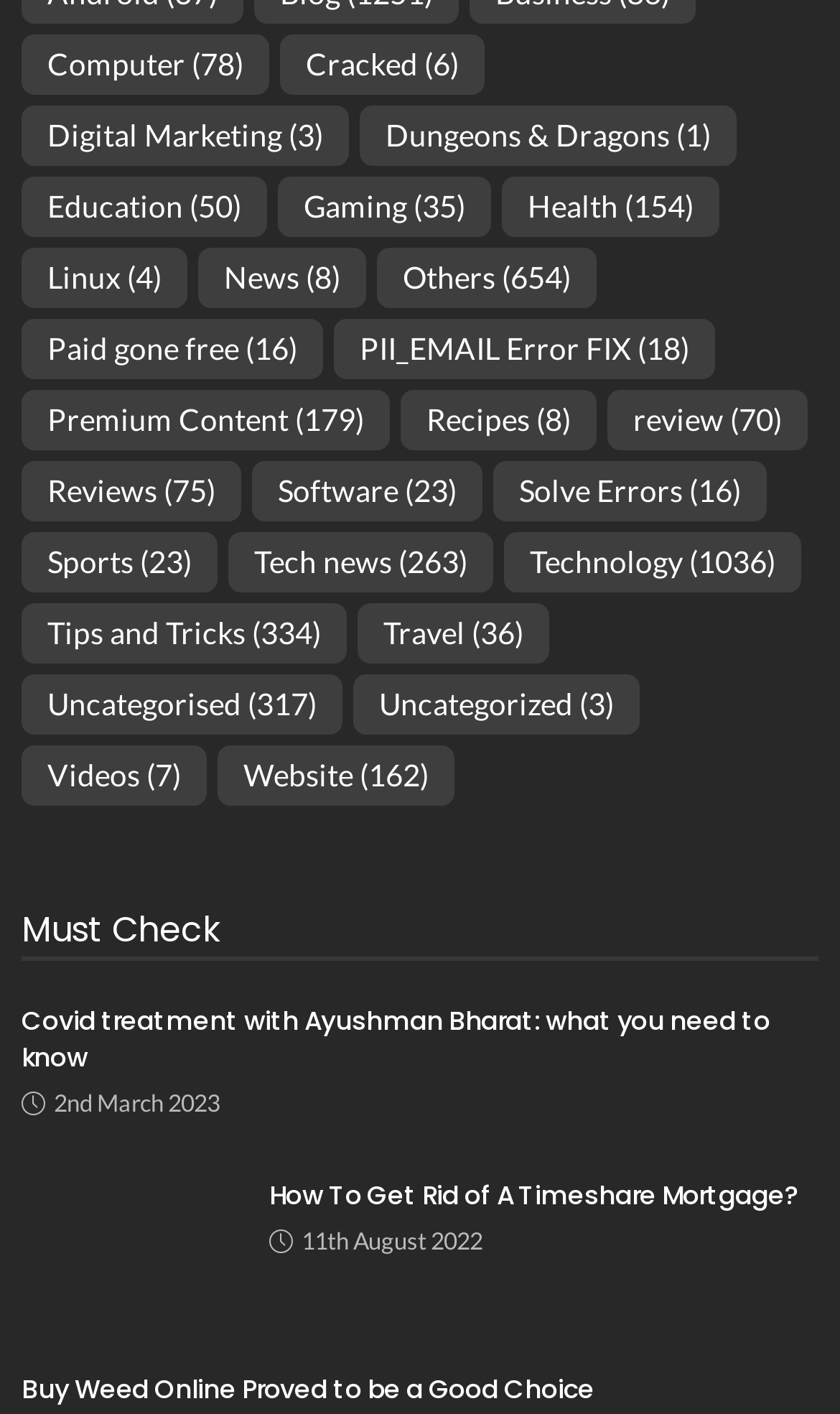Please identify the bounding box coordinates of the element's region that should be clicked to execute the following instruction: "Explore 'Digital Marketing'". The bounding box coordinates must be four float numbers between 0 and 1, i.e., [left, top, right, bottom].

[0.026, 0.075, 0.415, 0.118]